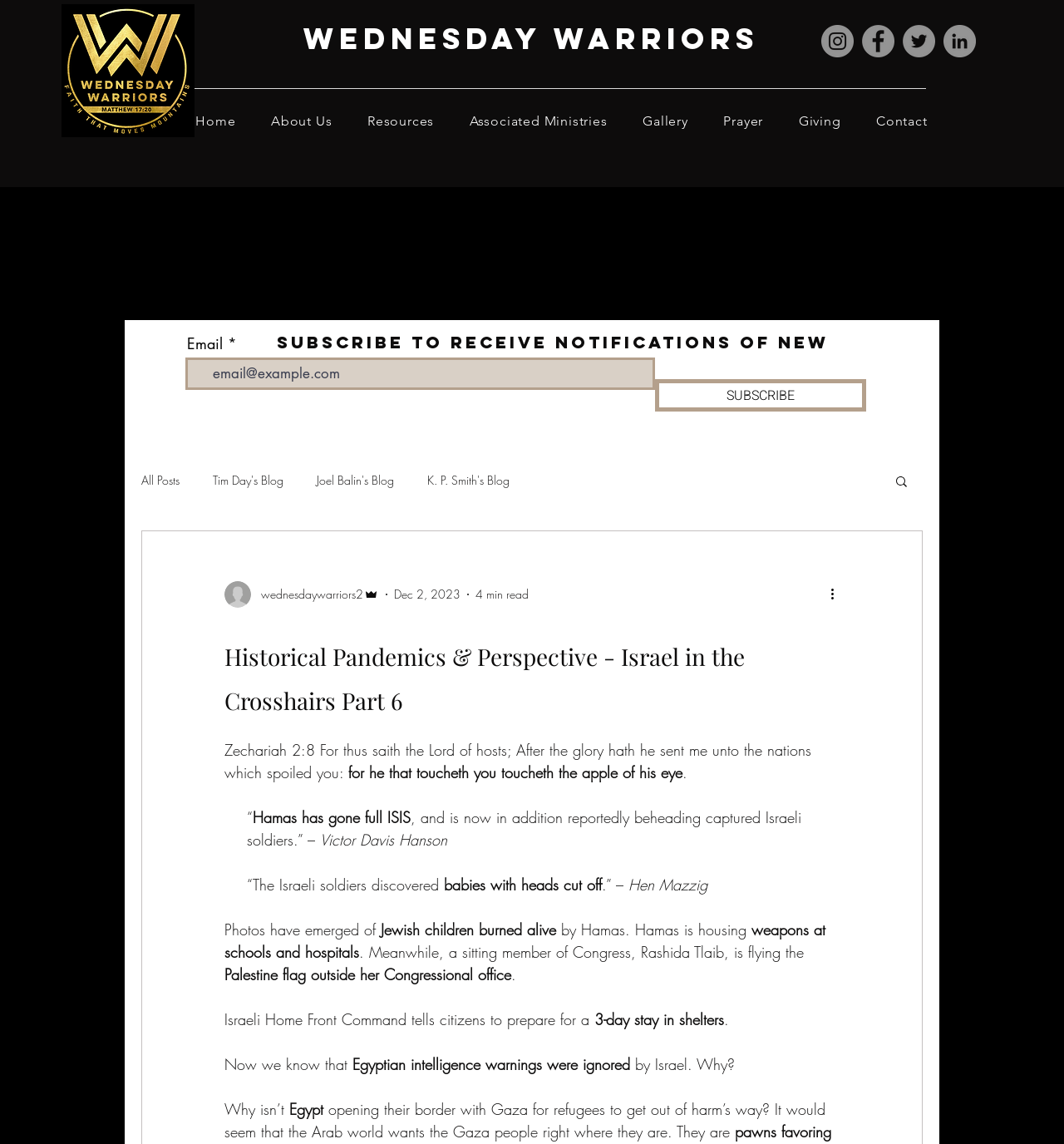Determine the main text heading of the webpage and provide its content.

Historical Pandemics & Perspective - Israel in the Crosshairs Part 6